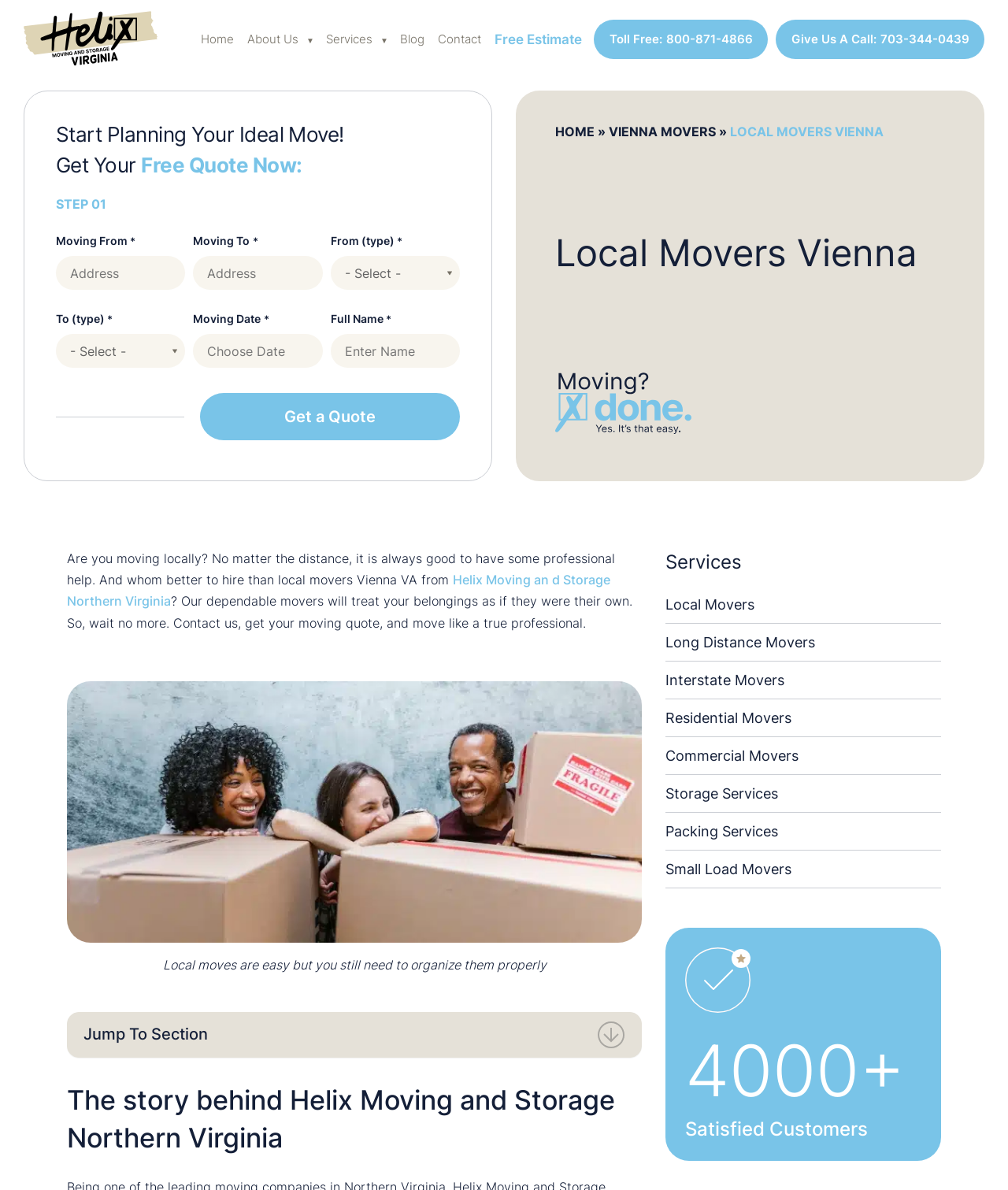How many services are listed?
Based on the image, provide a one-word or brief-phrase response.

9